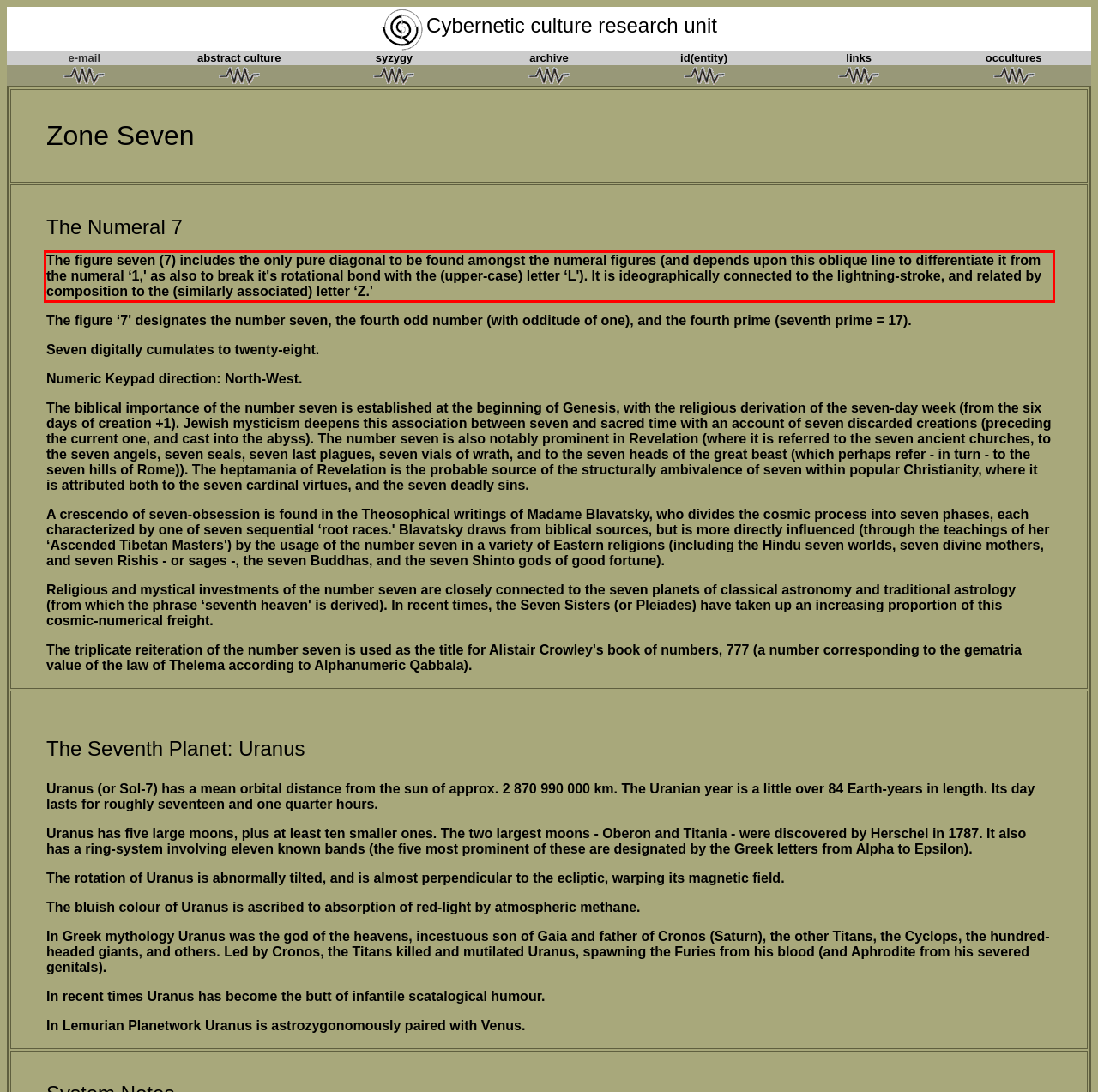Given a screenshot of a webpage, locate the red bounding box and extract the text it encloses.

The figure seven (7) includes the only pure diagonal to be found amongst the numeral figures (and depends upon this oblique line to differentiate it from the numeral ‘1,' as also to break it's rotational bond with the (upper-case) letter ‘L'). It is ideographically connected to the lightning-stroke, and related by composition to the (similarly associated) letter ‘Z.'